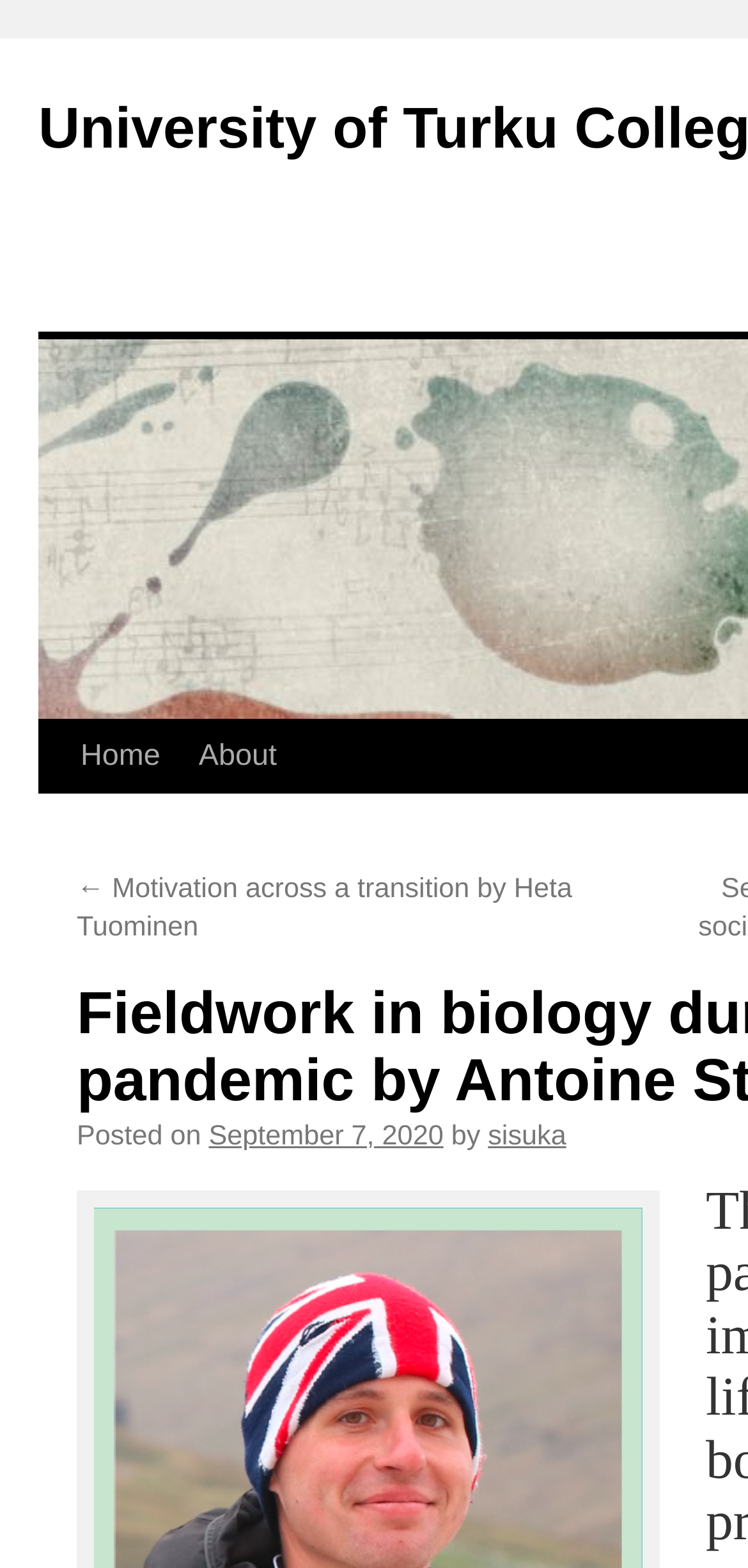What is the text next to the '←' symbol?
Based on the content of the image, thoroughly explain and answer the question.

I found the '←' symbol and looked at the text next to it, which is 'Motivation across a transition by Heta Tuominen'.